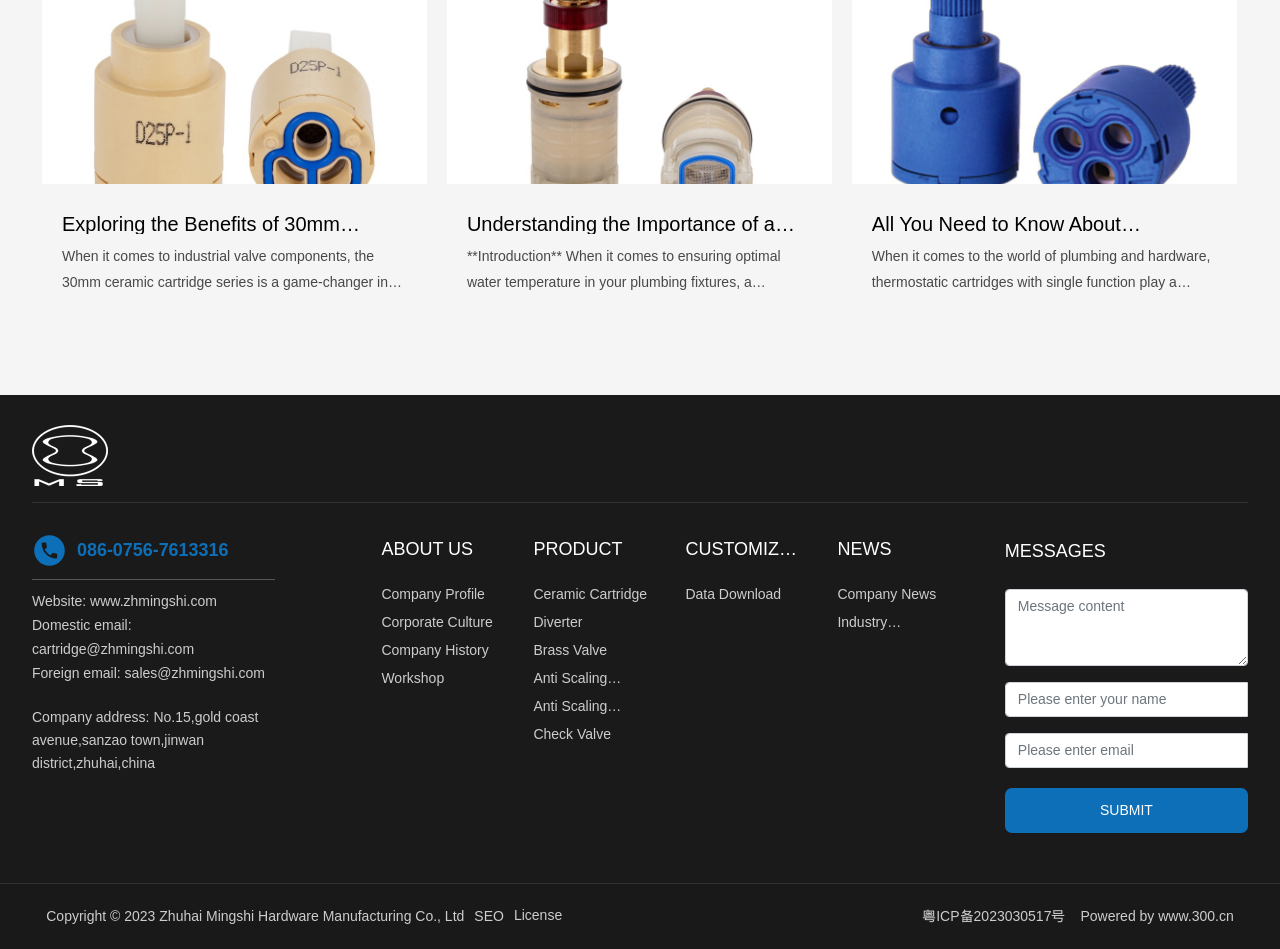Use a single word or phrase to answer the following:
How can users contact the company?

Through email or message